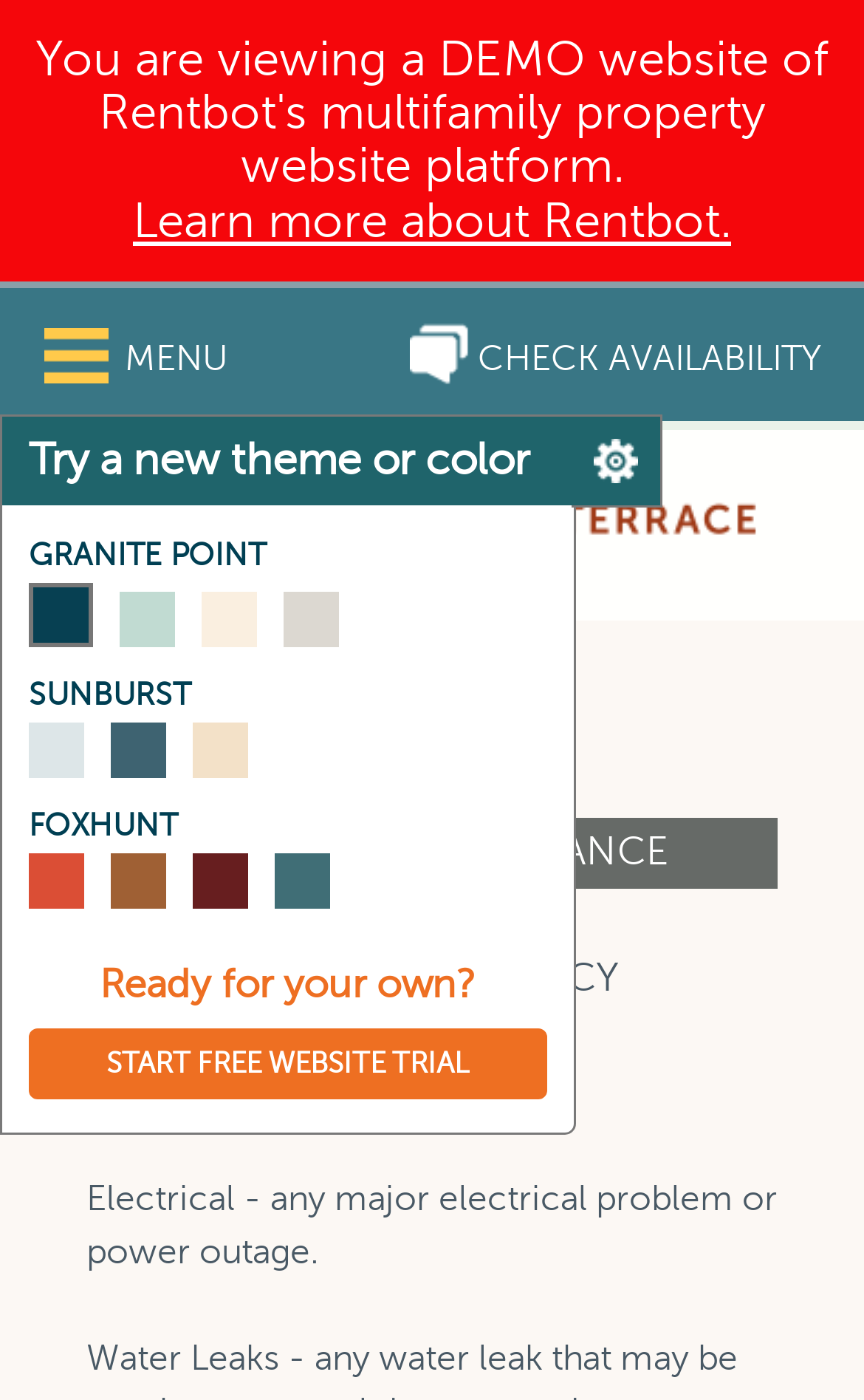Could you indicate the bounding box coordinates of the region to click in order to complete this instruction: "View FoxHuntRidge Apartments 4".

[0.119, 0.324, 0.881, 0.444]